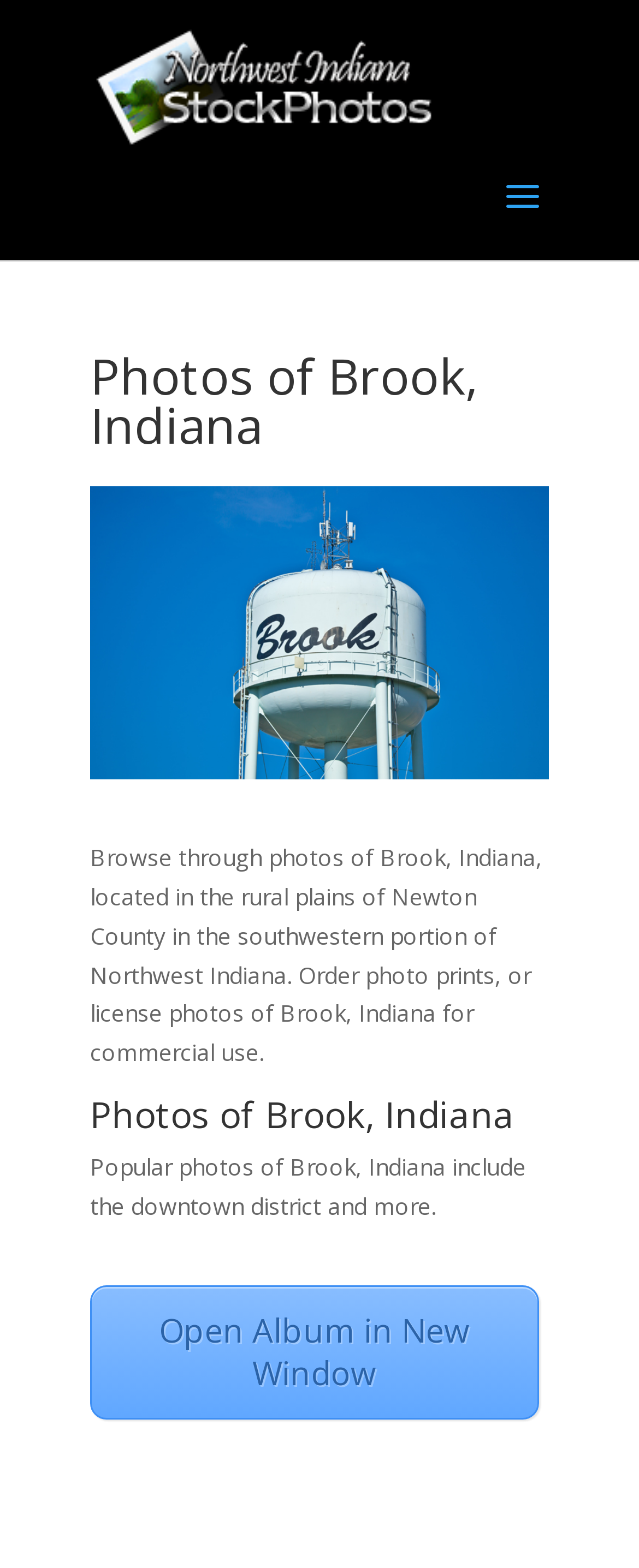Describe all the visual and textual components of the webpage comprehensively.

The webpage is about photos of Brook, Indiana, located in Newton County. At the top, there is a logo image of "Northwest Indiana Photos" on the left side, taking up about half of the width. Below the logo, there is a heading that reads "Photos of Brook, Indiana" in a prominent font size. 

Next to the heading, there is a larger image that showcases photos of Brook, Indiana, occupying most of the width. Below this image, there is a paragraph of text that describes the content of the webpage, explaining that it features photos of Brook, Indiana, and provides options to order photo prints or license them for commercial use.

Further down, there is another heading with the same title "Photos of Brook, Indiana", followed by a sentence that highlights popular photos of Brook, Indiana, including the downtown district. Finally, at the bottom, there is a link to "Open Album in New Window", which is aligned to the left side of the page.